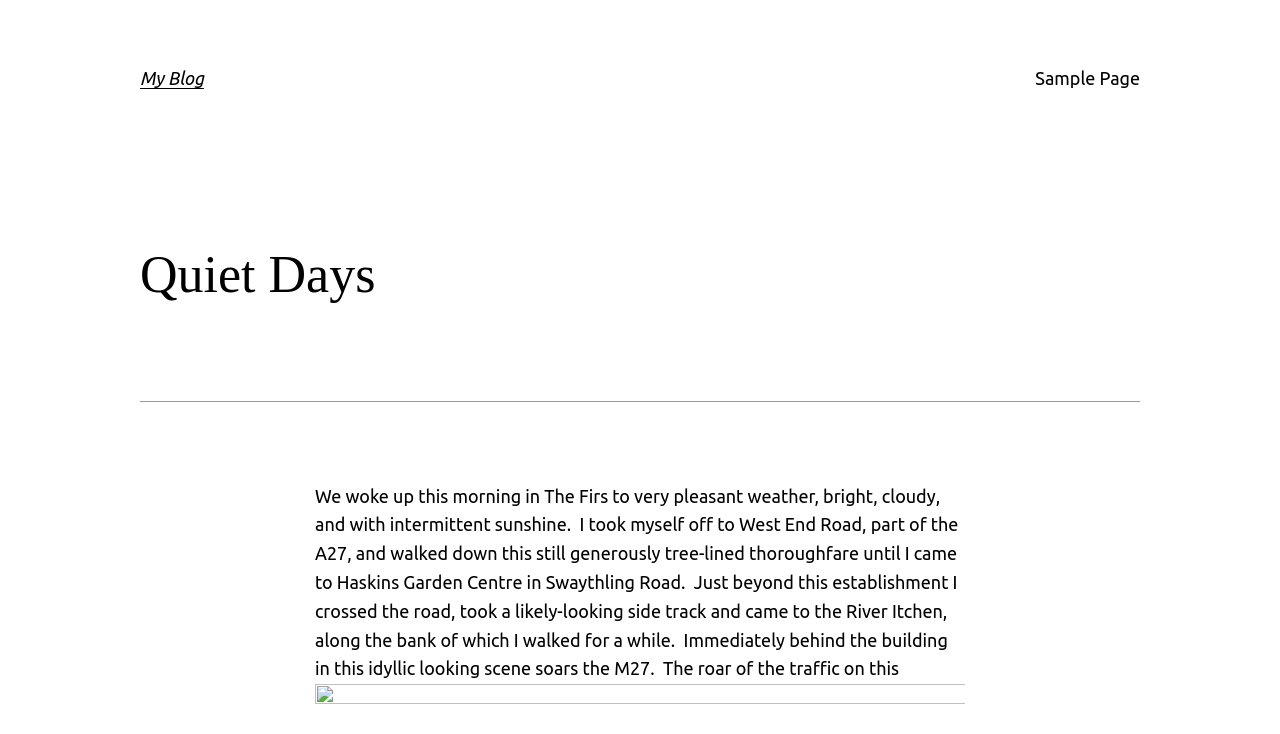Answer this question in one word or a short phrase: What is the author doing in the blog post?

Walking